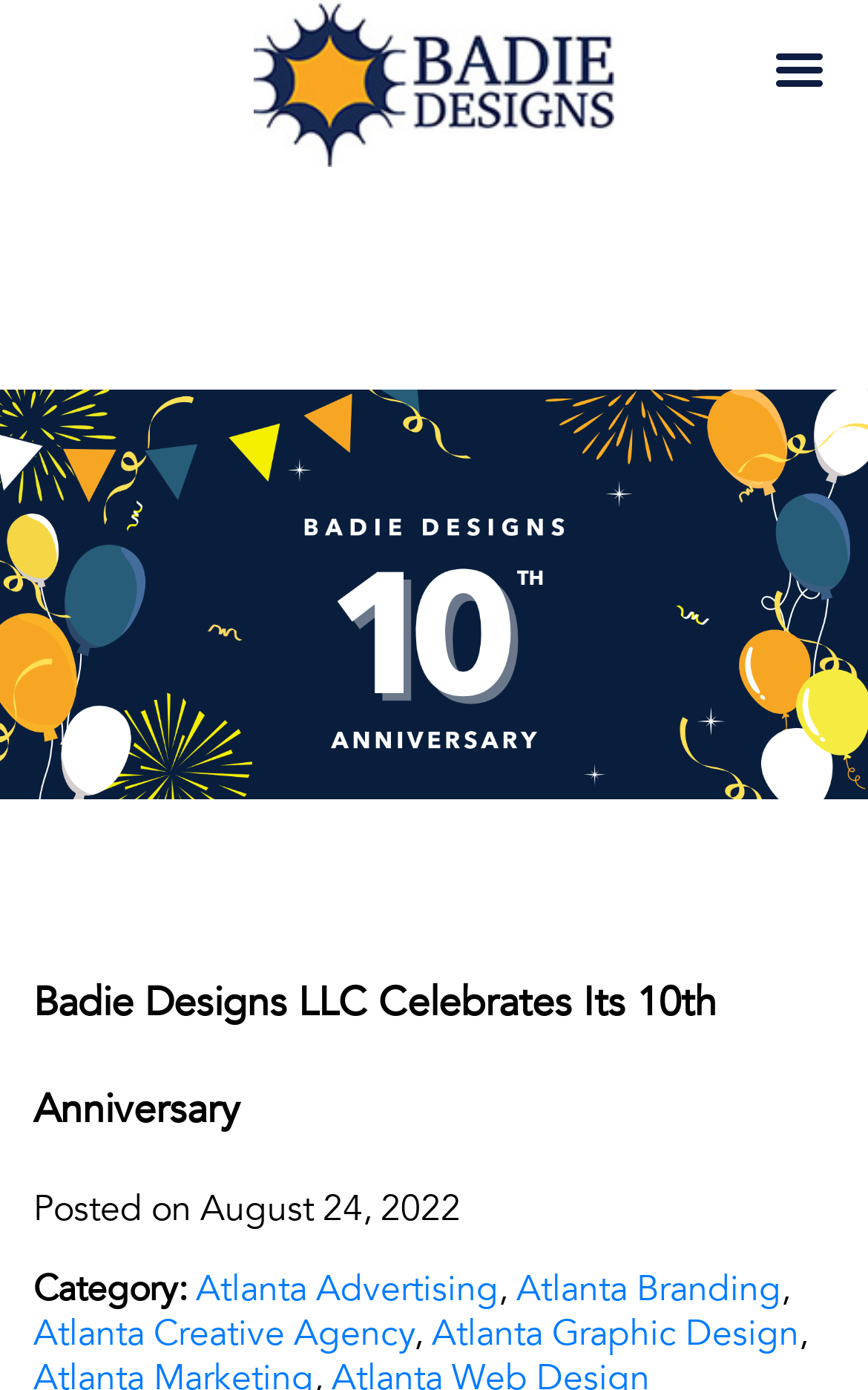What is the logo header menu?
Please respond to the question with a detailed and informative answer.

The logo header menu is an image, as indicated by the image element with the description 'Logo Header Menu' and bounding box coordinates [0.293, 0.0, 0.707, 0.12].